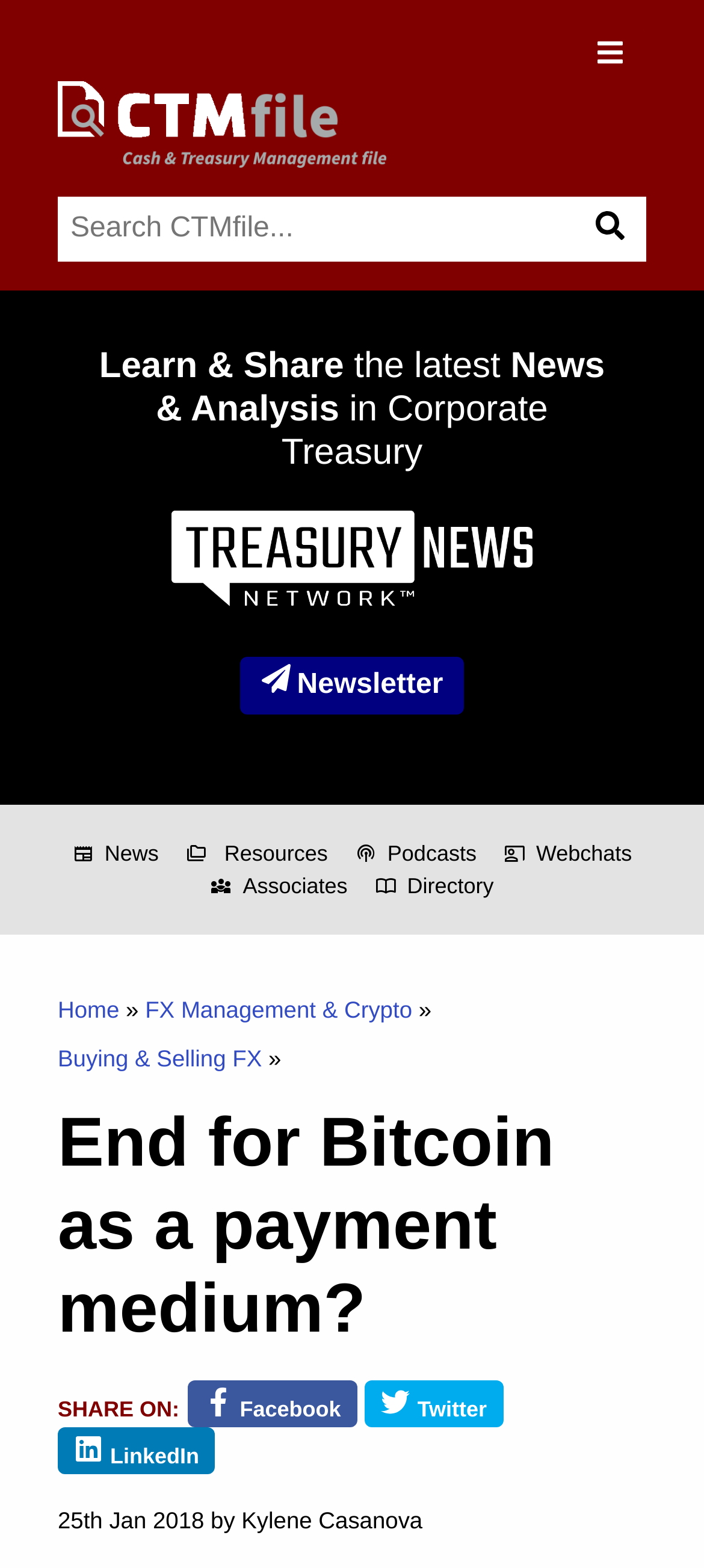When was the article published?
Please use the image to provide an in-depth answer to the question.

I determined the answer by looking at the time element with the text '25th Jan 2018' at coordinates [0.082, 0.961, 0.29, 0.978]. This text indicates the publication date of the article.